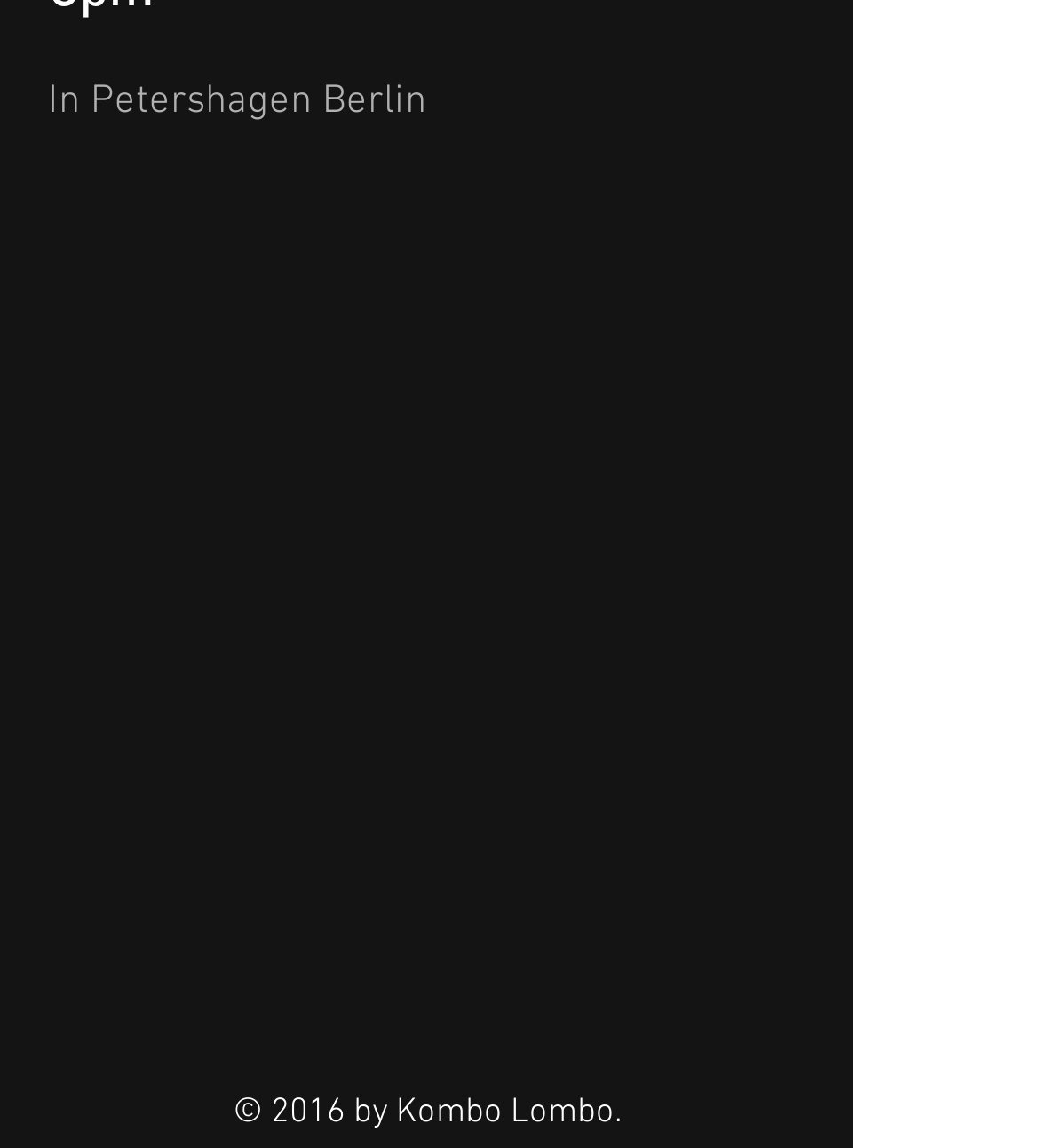How many social media links are available?
Using the visual information, respond with a single word or phrase.

7